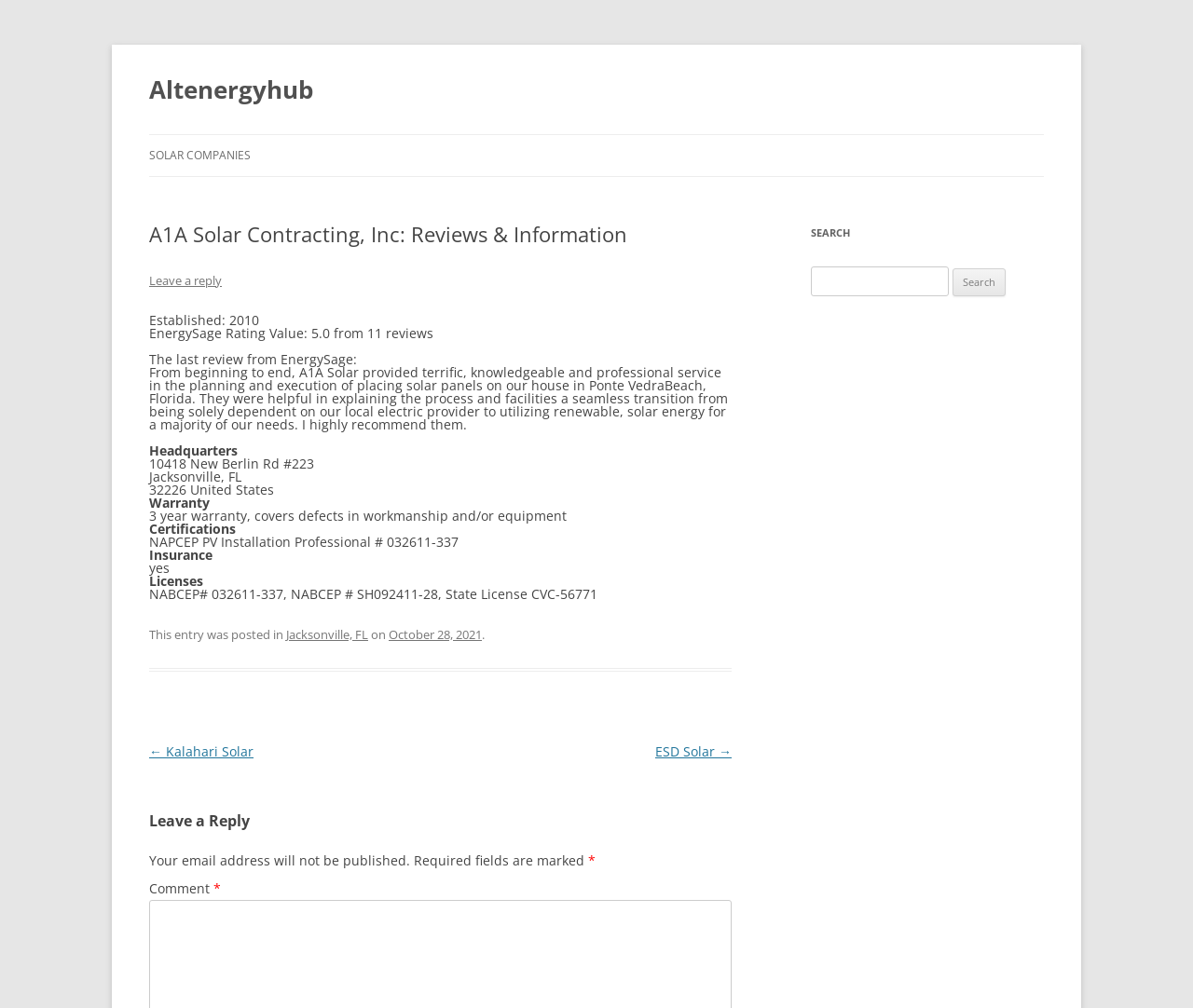Offer an extensive depiction of the webpage and its key elements.

The webpage is about A1A Solar Contracting, Inc, a solar company. At the top, there is a heading "Altenergyhub" and a link with the same text. Below it, there is a link to "Skip to content". 

On the left side, there is a section with the company's information, including its name, reviews, and rating. The company has a 5.0 rating based on 11 reviews. There is a review from EnergySage, praising the company's service. 

Below the review, there are sections for the company's headquarters, warranty, certifications, insurance, and licenses. The headquarters is located at 10418 New Berlin Rd #223, Jacksonville, FL 32226, United States. The company has a 3-year warranty, is NAPCEP PV Installation Professional certified, and has licenses from NABCEP and the state.

At the bottom of the left side, there is a footer section with a post navigation section, which includes links to previous and next posts. There is also a section to leave a reply, with a comment box and a note that email addresses will not be published.

On the right side, there is a complementary section with a search function. The search function has a text box and a search button.